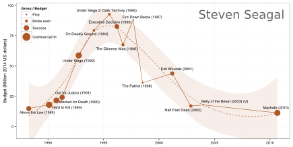What does the x-axis represent?
Please give a detailed and thorough answer to the question, covering all relevant points.

The x-axis of the graph represents the year of release of the films, as it is labeled and shown to be increasing from 1990 to 2014, indicating the timeline of Steven Seagal's film career.